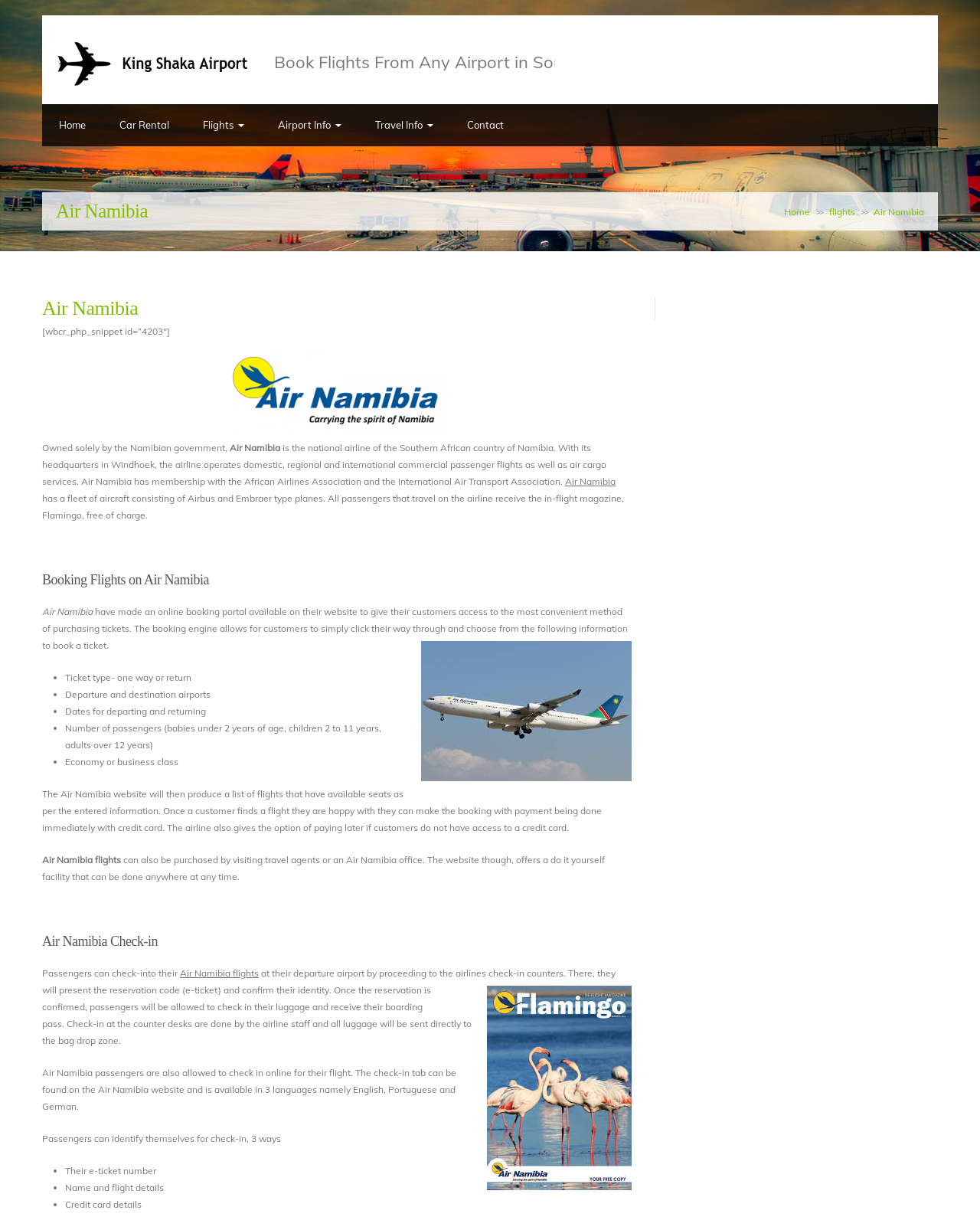What type of planes does Air Namibia have?
Please provide a comprehensive answer based on the visual information in the image.

The text states that Air Namibia has a fleet of aircraft consisting of Airbus and Embraer type planes.